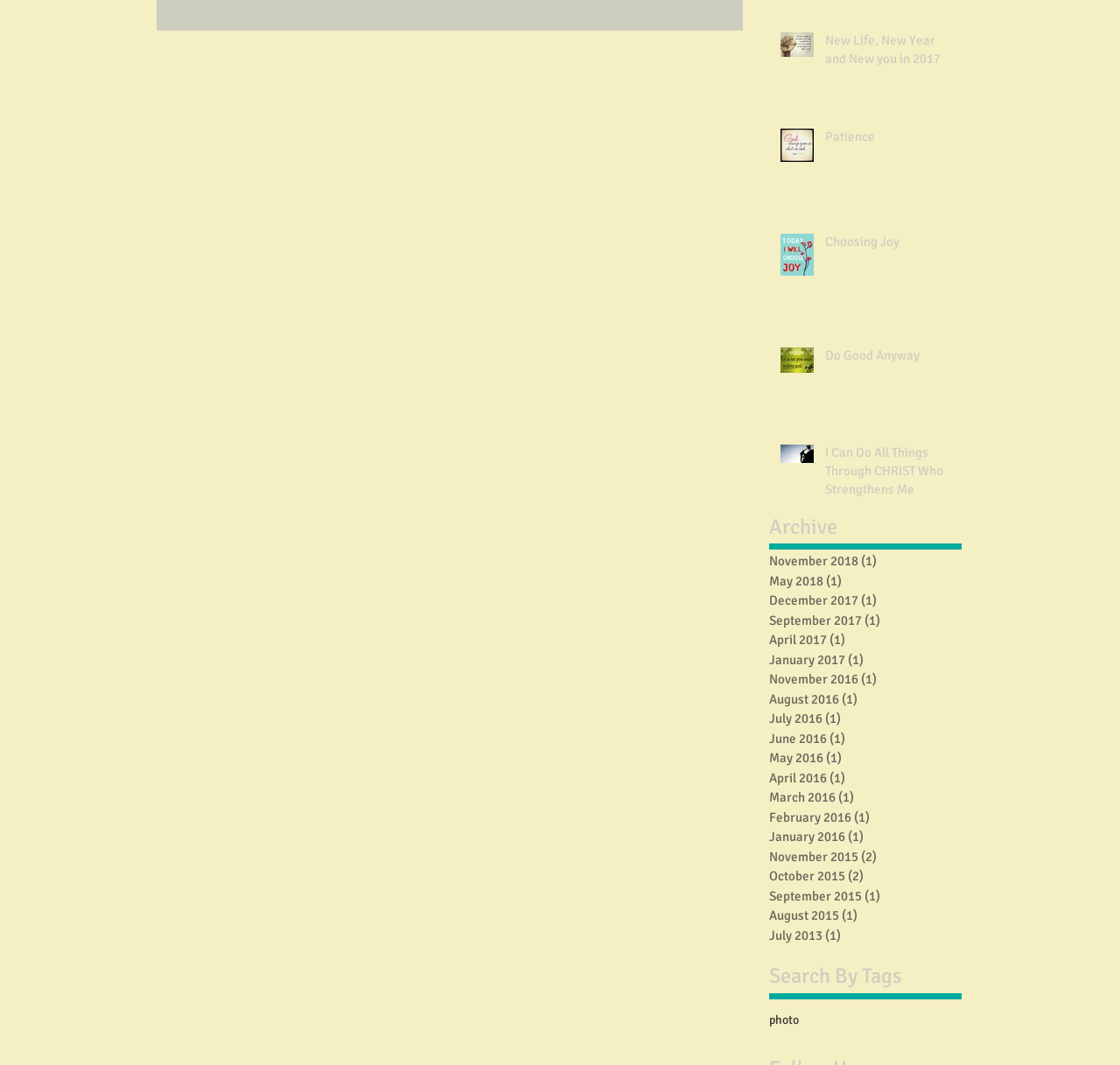Find the bounding box coordinates for the area that should be clicked to accomplish the instruction: "View the 'Archive' section".

[0.687, 0.482, 0.859, 0.509]